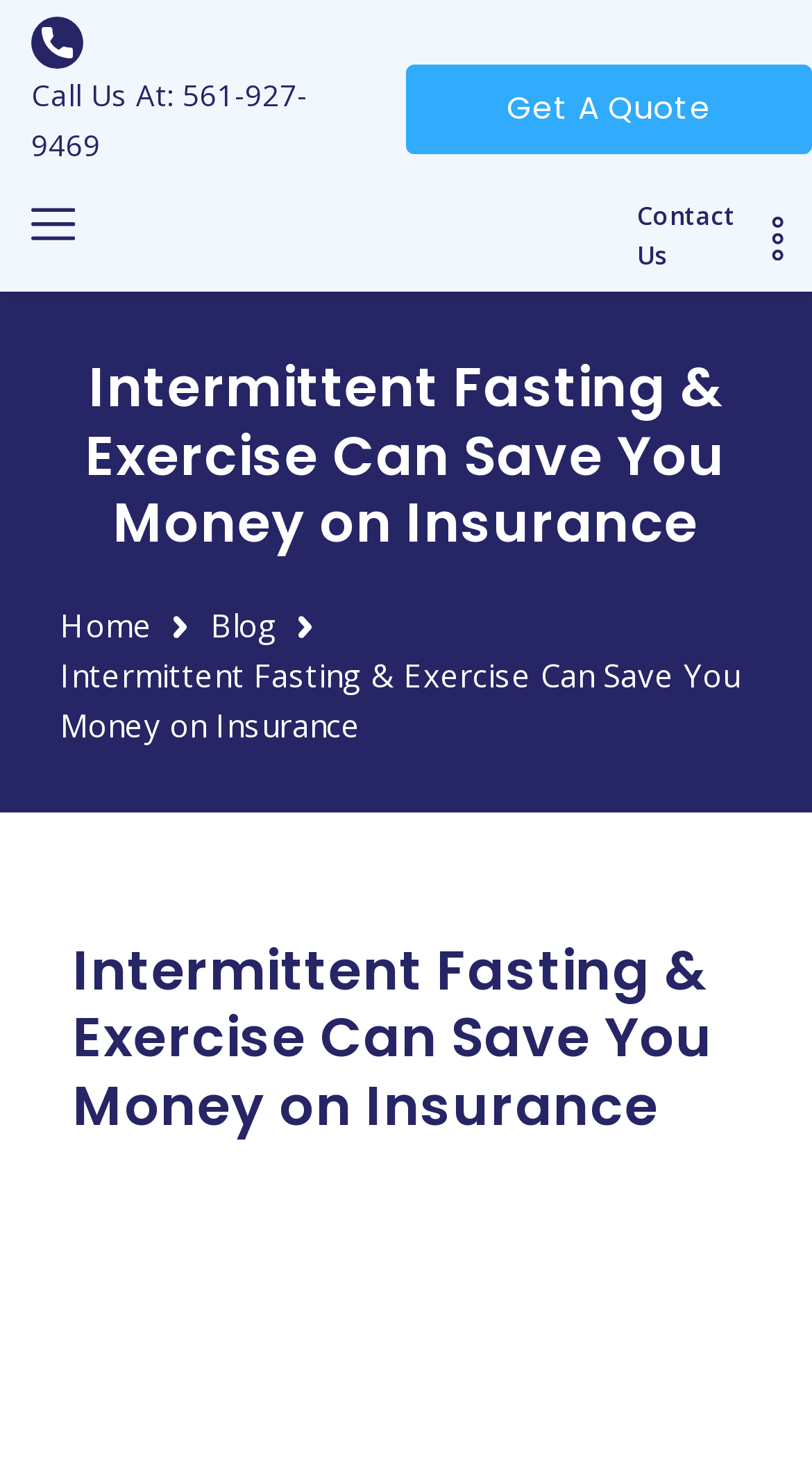Please provide the bounding box coordinates for the UI element as described: "Blog". The coordinates must be four floats between 0 and 1, represented as [left, top, right, bottom].

[0.259, 0.411, 0.342, 0.439]